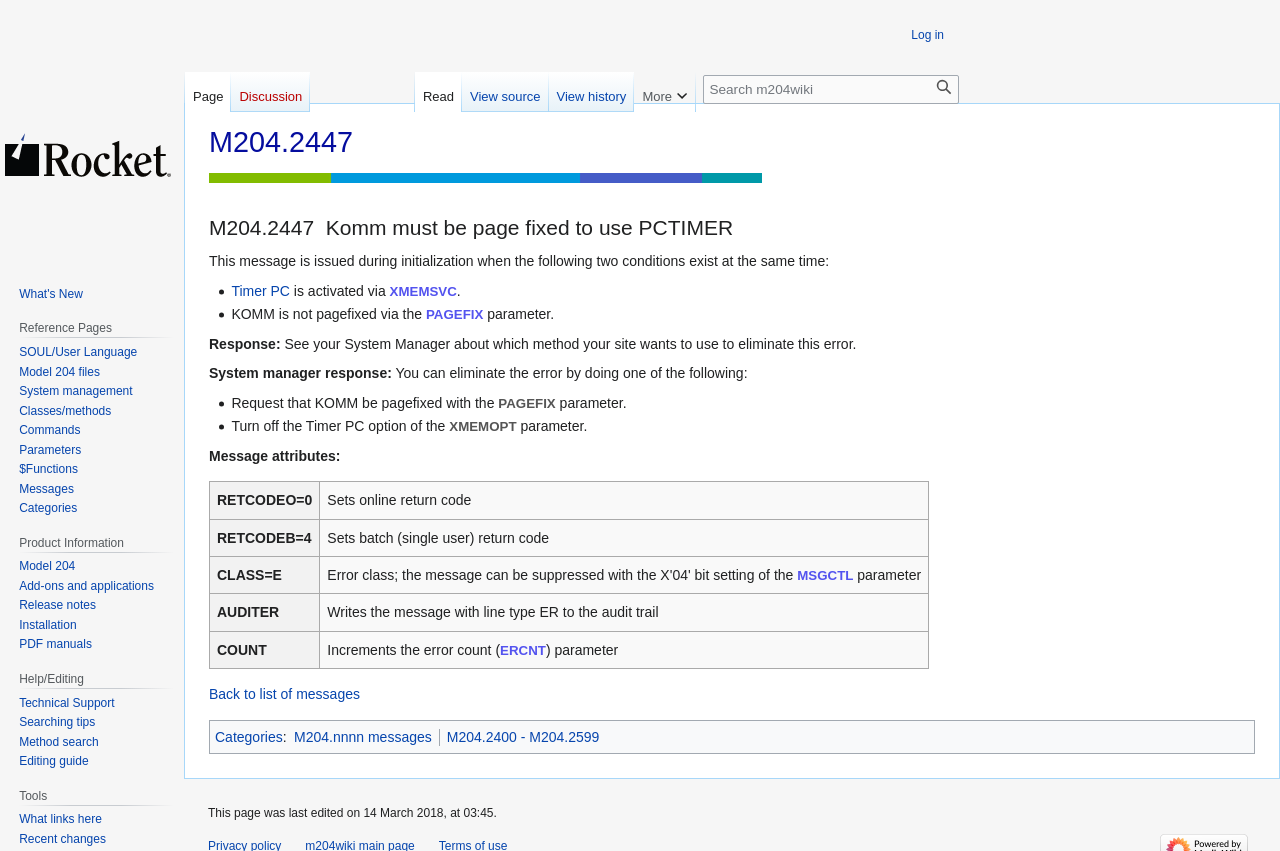What are the two ways to eliminate the error?
Relying on the image, give a concise answer in one word or a brief phrase.

Pagefix KOMM or turn off Timer PC